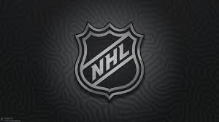What is the background color of the image?
Please provide a single word or phrase answer based on the image.

Gray